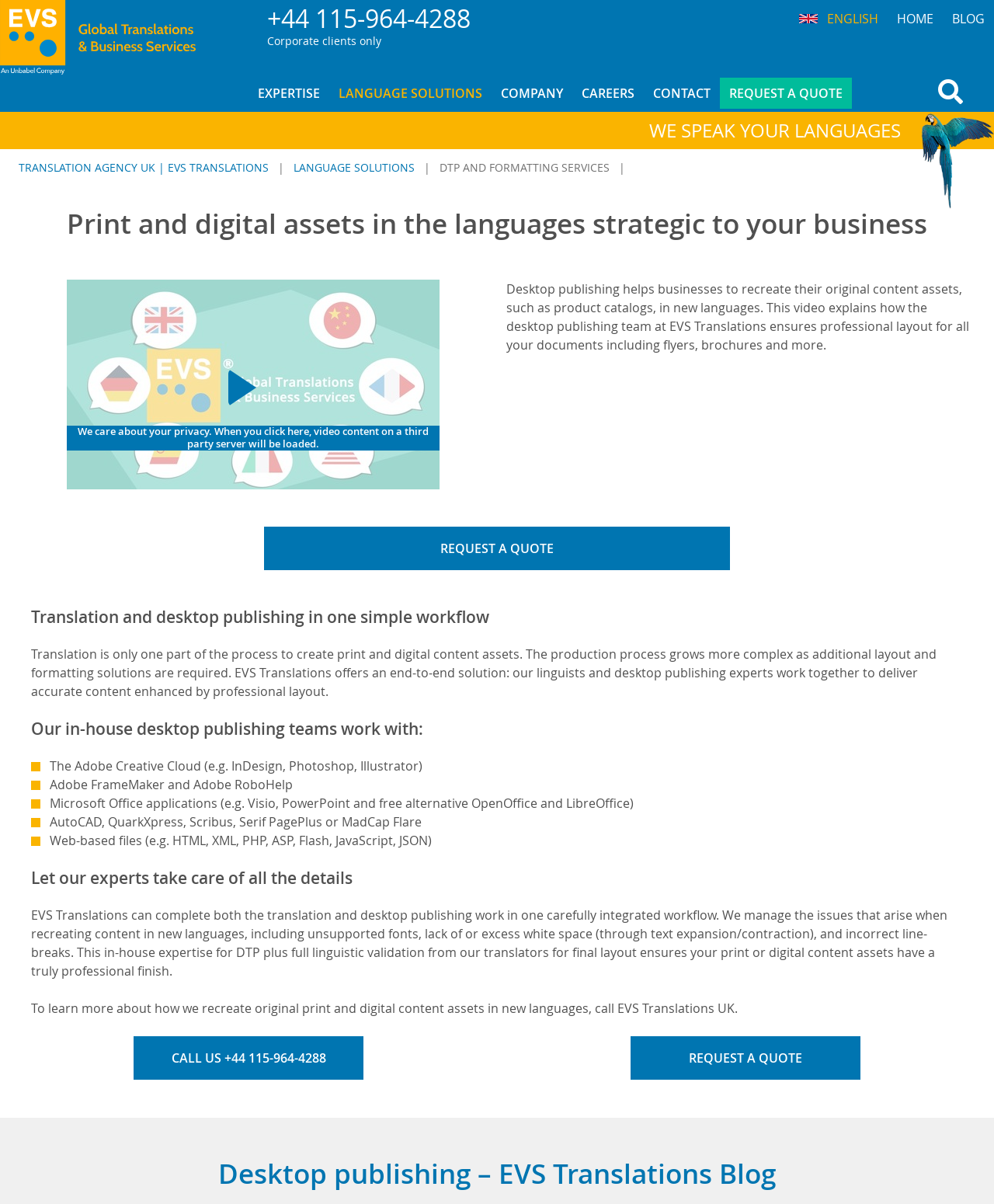What is the main service offered by the company?
Please craft a detailed and exhaustive response to the question.

I found the main service offered by the company by reading the headings and paragraphs on the webpage, which mention desktop publishing and formatting services as the company's expertise.